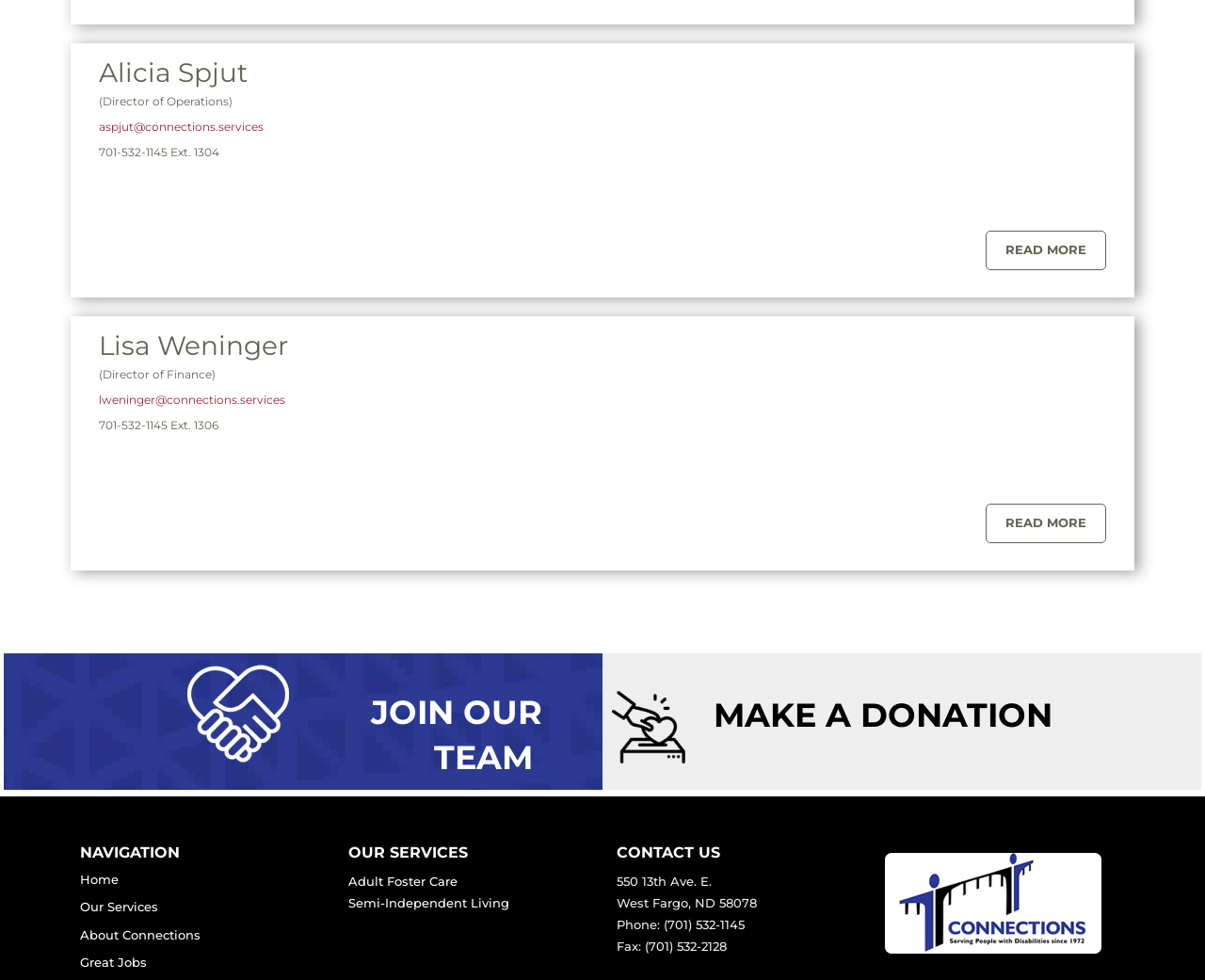Can you look at the image and give a comprehensive answer to the question:
What is the address of Connections?

The address of Connections is 550 13th Ave. E., West Fargo, ND 58078, as listed in the CONTACT US section.